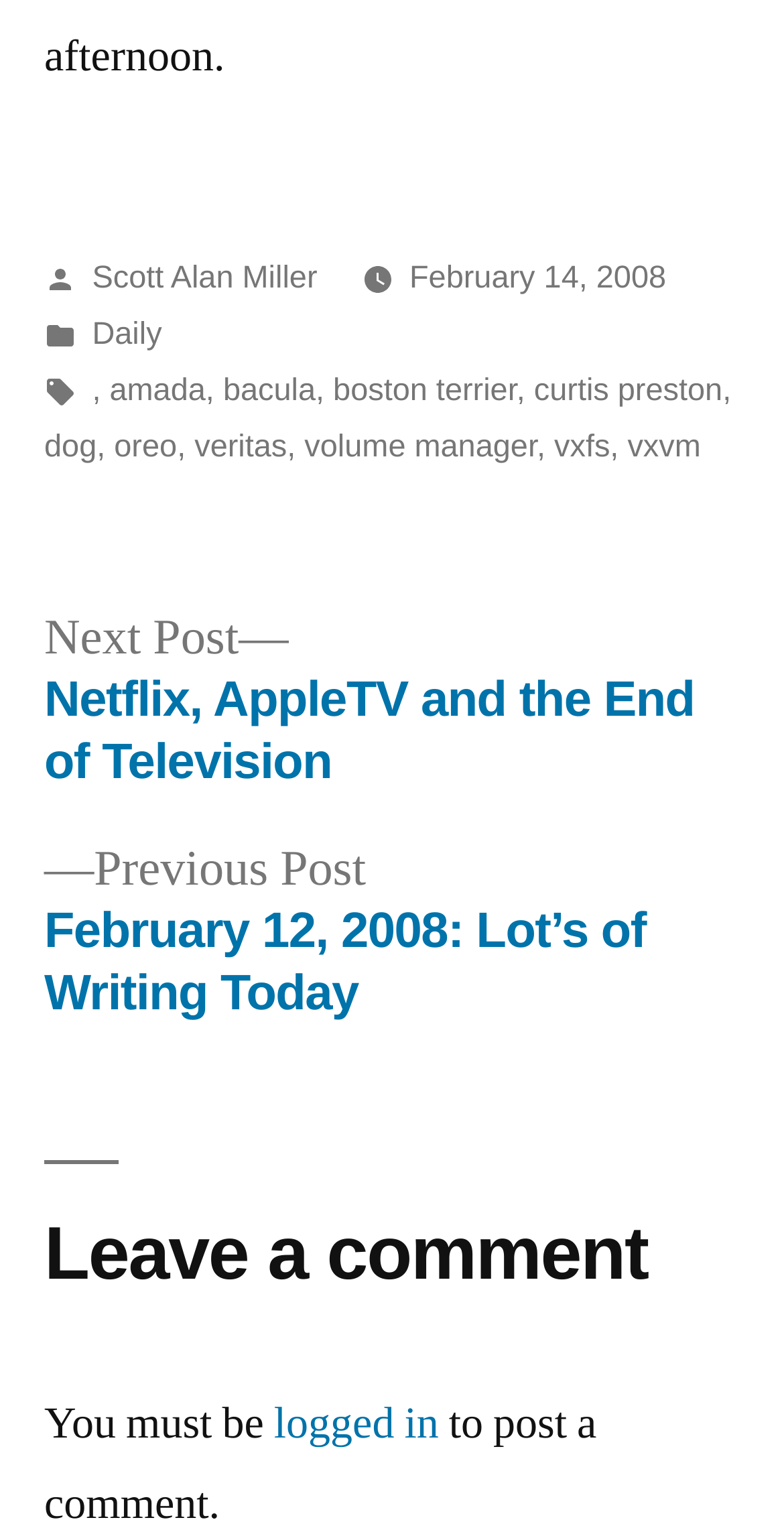Who is the author of the post?
Using the information from the image, answer the question thoroughly.

The author of the post can be found in the footer section, where it says 'Posted by' followed by the author's name, which is 'Scott Alan Miller'.